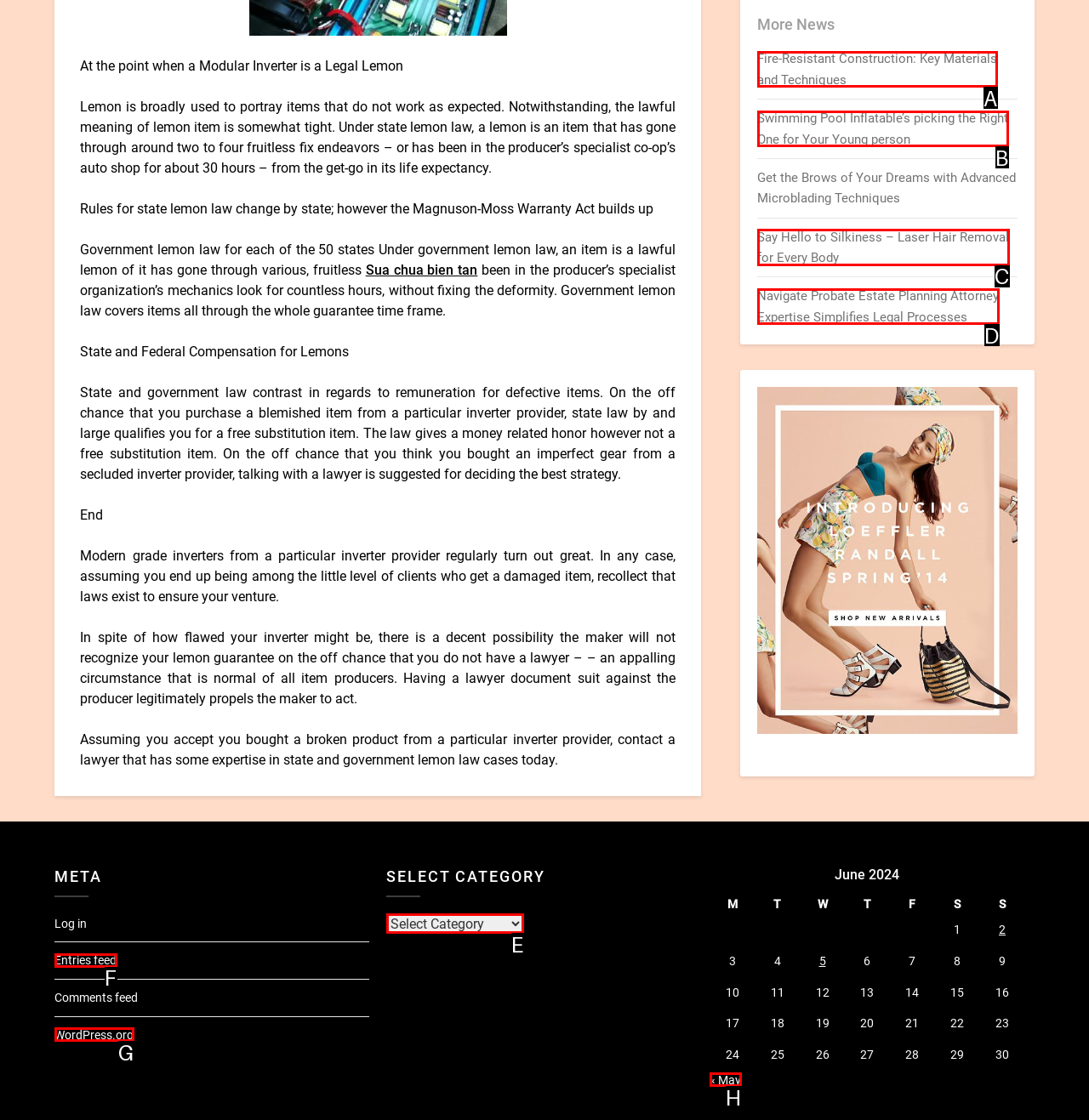Match the description: « May to the appropriate HTML element. Respond with the letter of your selected option.

H